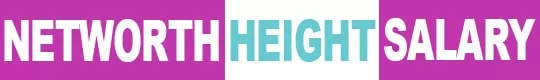Depict the image with a detailed narrative.

The image prominently displays the text "NETWORTH HEIGHT SALARY" in bold, stylized fonts. The words "NETWORTH" and "SALARY" are presented against a vibrant purple background, while "HEIGHT" is highlighted in a striking turquoise, creating a visually appealing contrast. This graphic serves as a header or thematic title for a webpage dedicated to discussing financial and personal statistics, specifically aimed at revealing details about individuals' net worth, height, and salary. The layout suggests an engaging and informative resource, likely related to celebrity profiles or public figures.